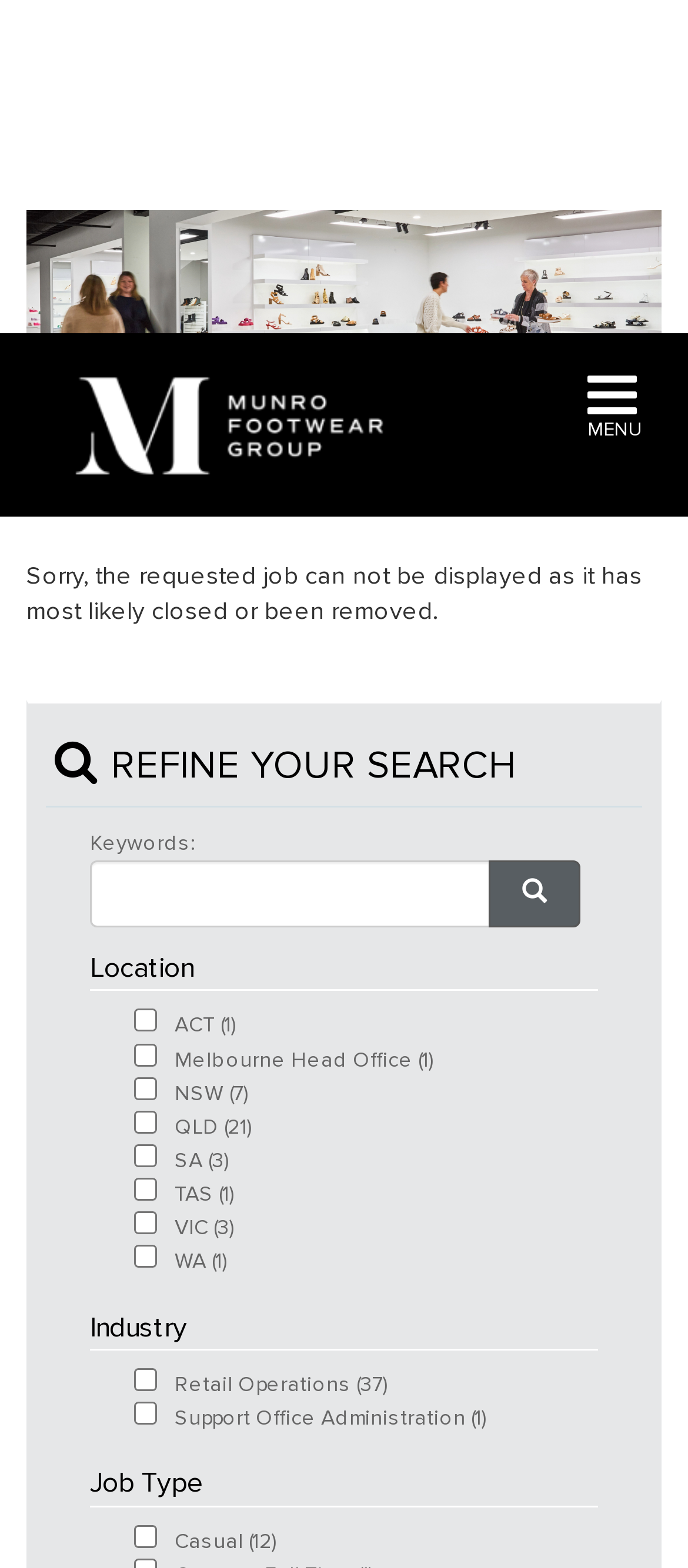Determine the bounding box coordinates of the area to click in order to meet this instruction: "Click the MENU button".

[0.826, 0.0, 0.962, 0.082]